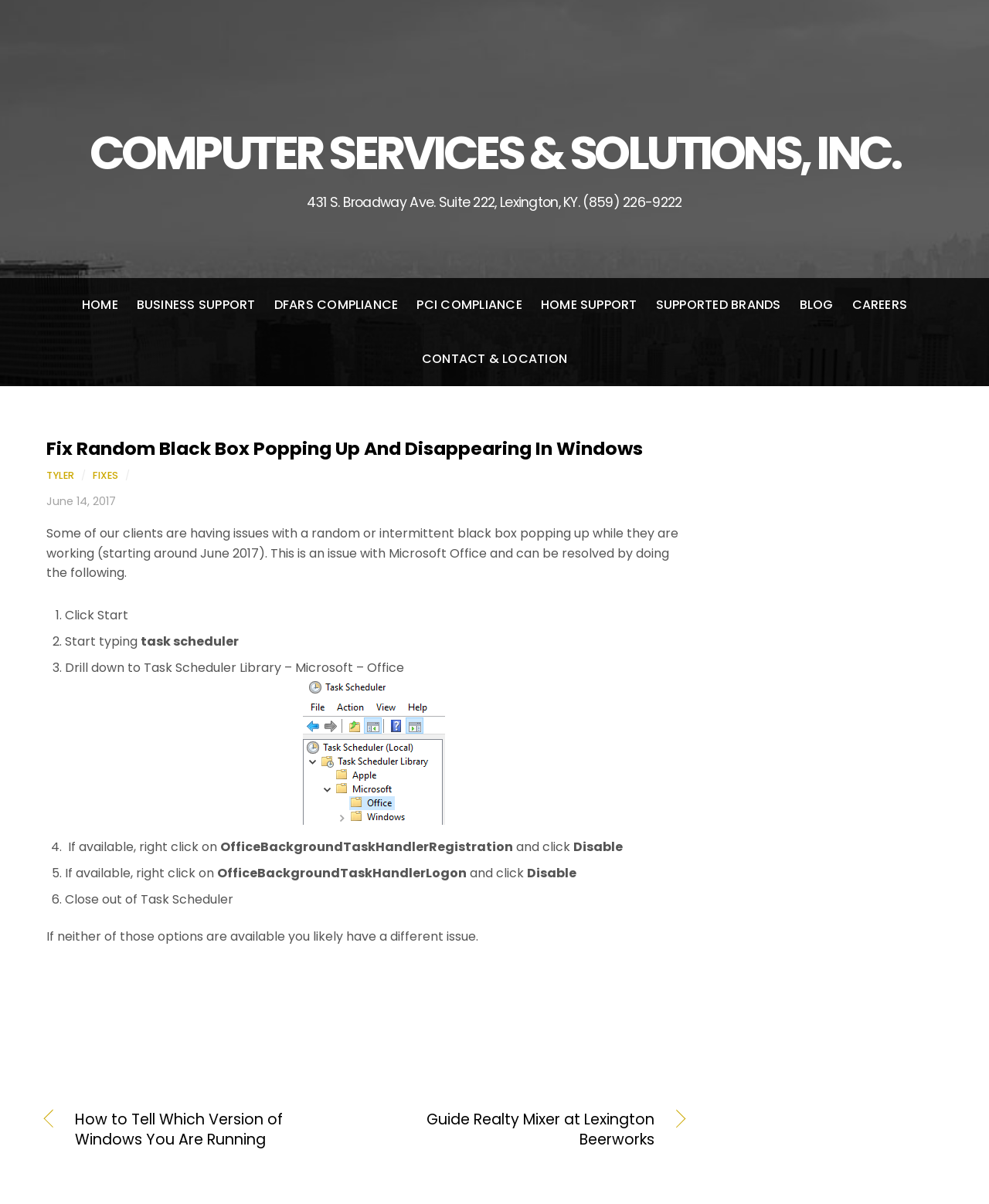Find the bounding box coordinates of the clickable area that will achieve the following instruction: "Click the HOME link".

[0.083, 0.231, 0.119, 0.276]